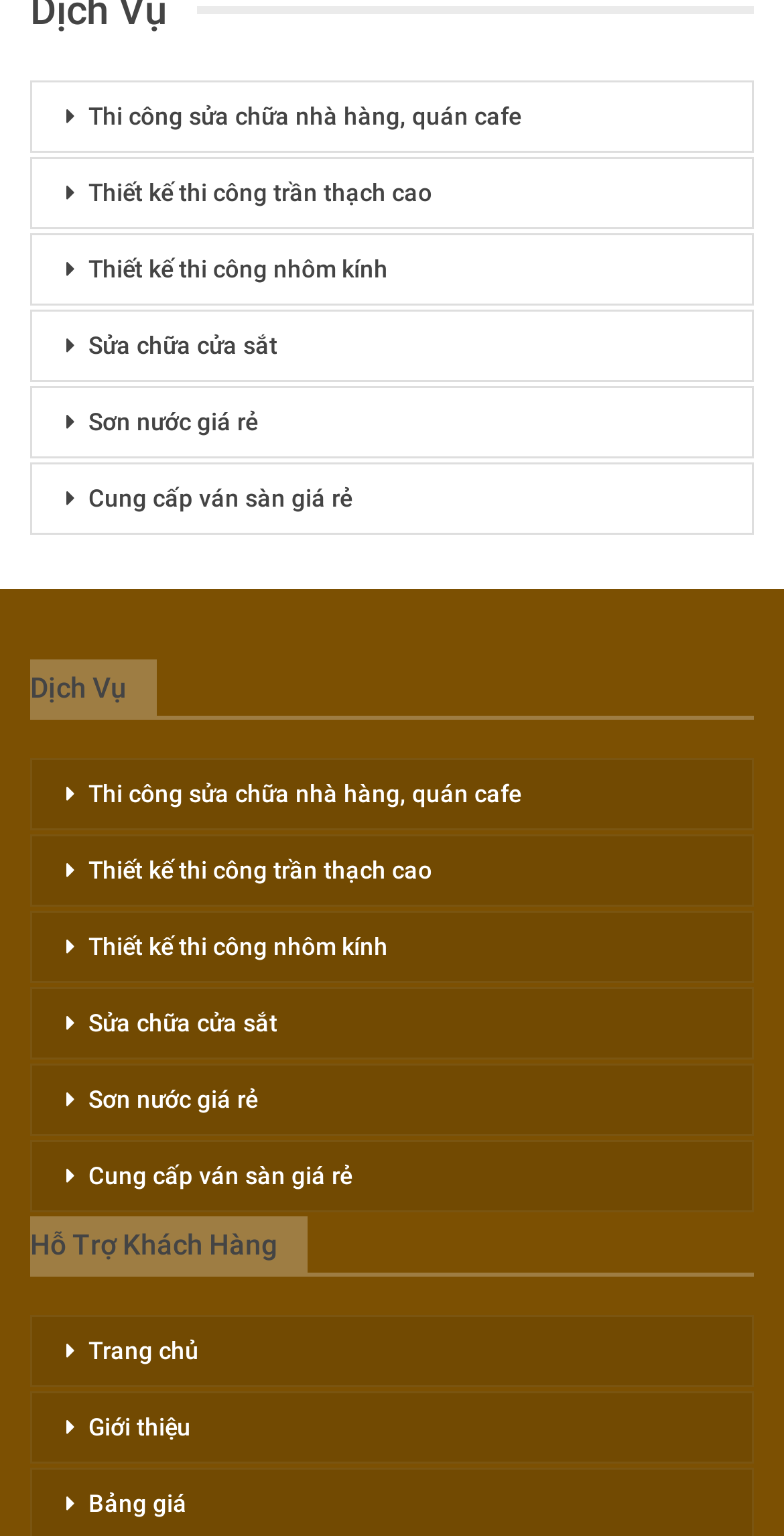What is the purpose of the 'Hỗ Trợ Khách Hàng' section?
Carefully examine the image and provide a detailed answer to the question.

The 'Hỗ Trợ Khách Hàng' section appears to be dedicated to customer support, as it provides links to the homepage and introduction, suggesting that it is a section for customers to find helpful resources and information.